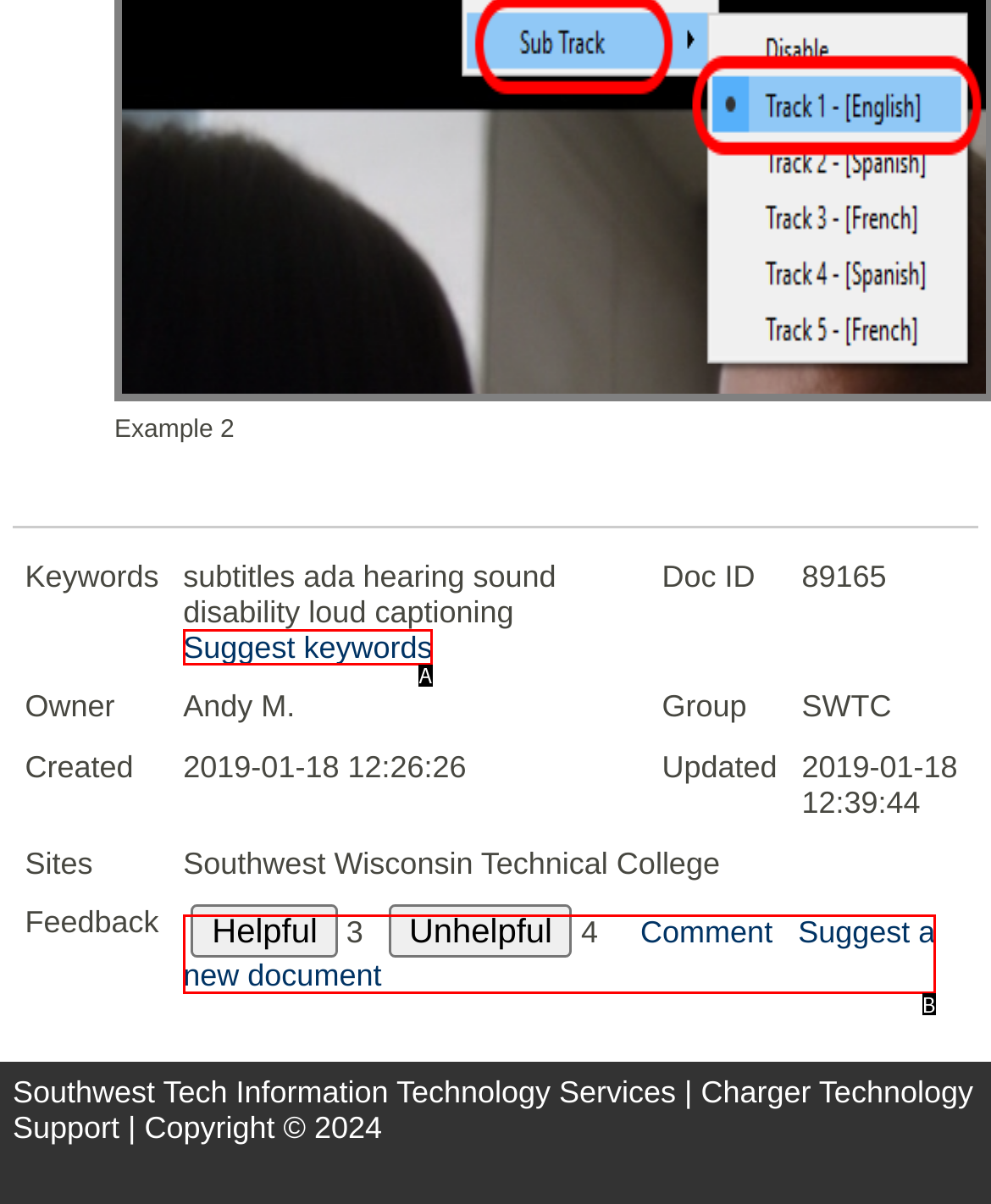Select the letter that corresponds to the UI element described as: Suggest a new document
Answer by providing the letter from the given choices.

B